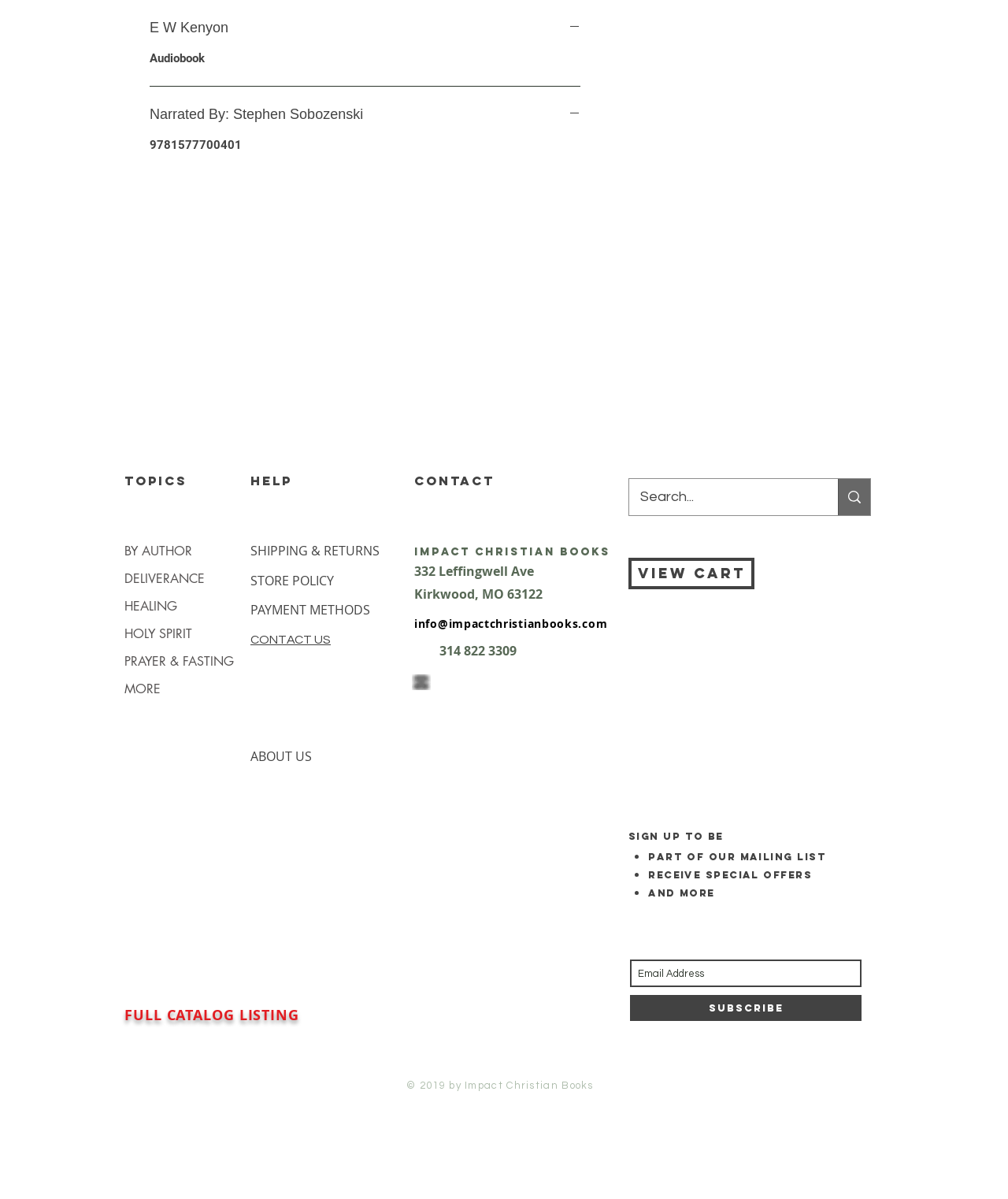What is the address of Impact Christian Books?
Kindly offer a detailed explanation using the data available in the image.

The address of Impact Christian Books can be found by looking at the middle section of the webpage, where it says '332 Leffingwell Ave' and 'Kirkwood, MO 63122' in heading elements. This is likely the address of Impact Christian Books.